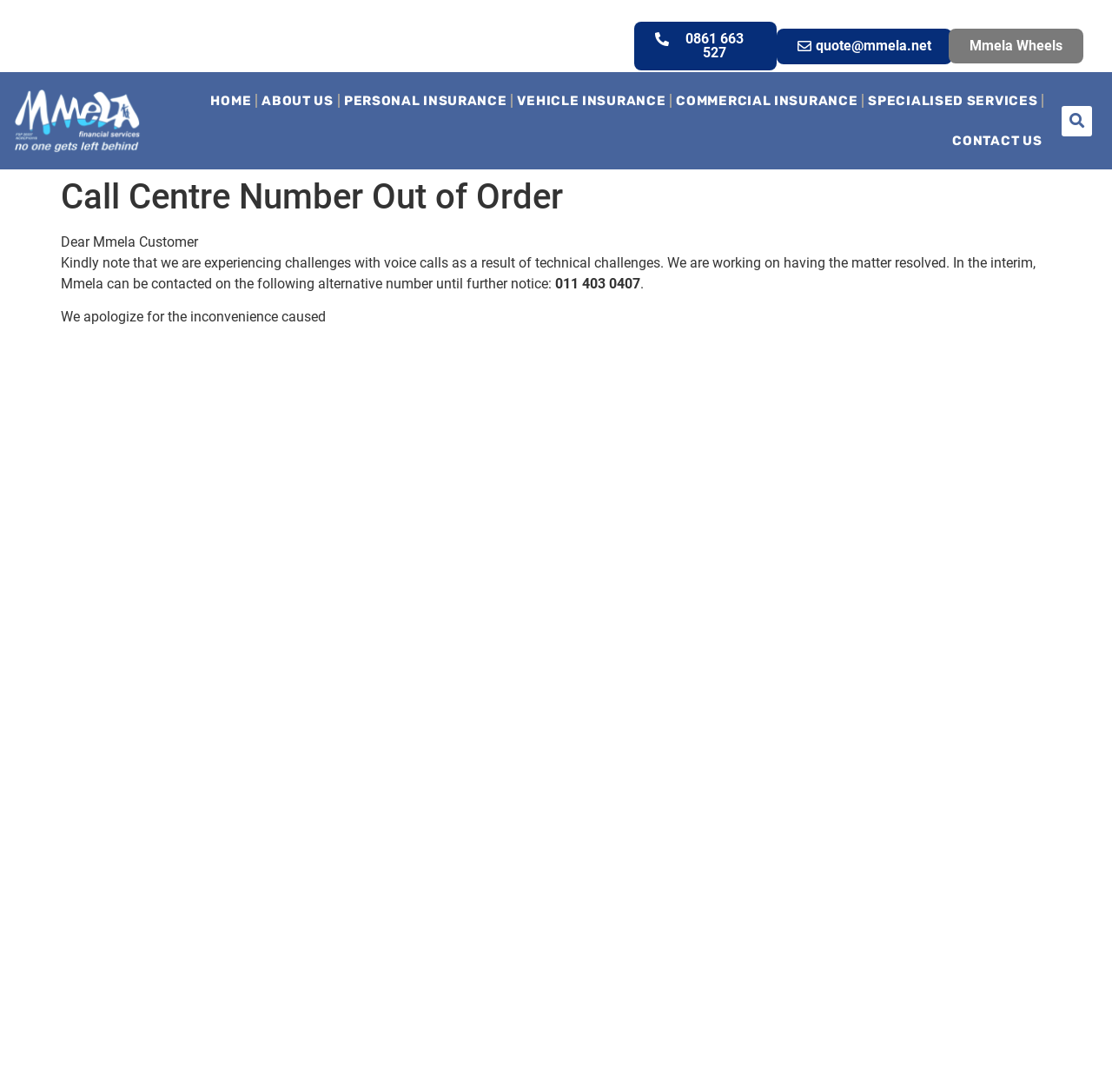Extract the main title from the webpage.

Call Centre Number Out of Order